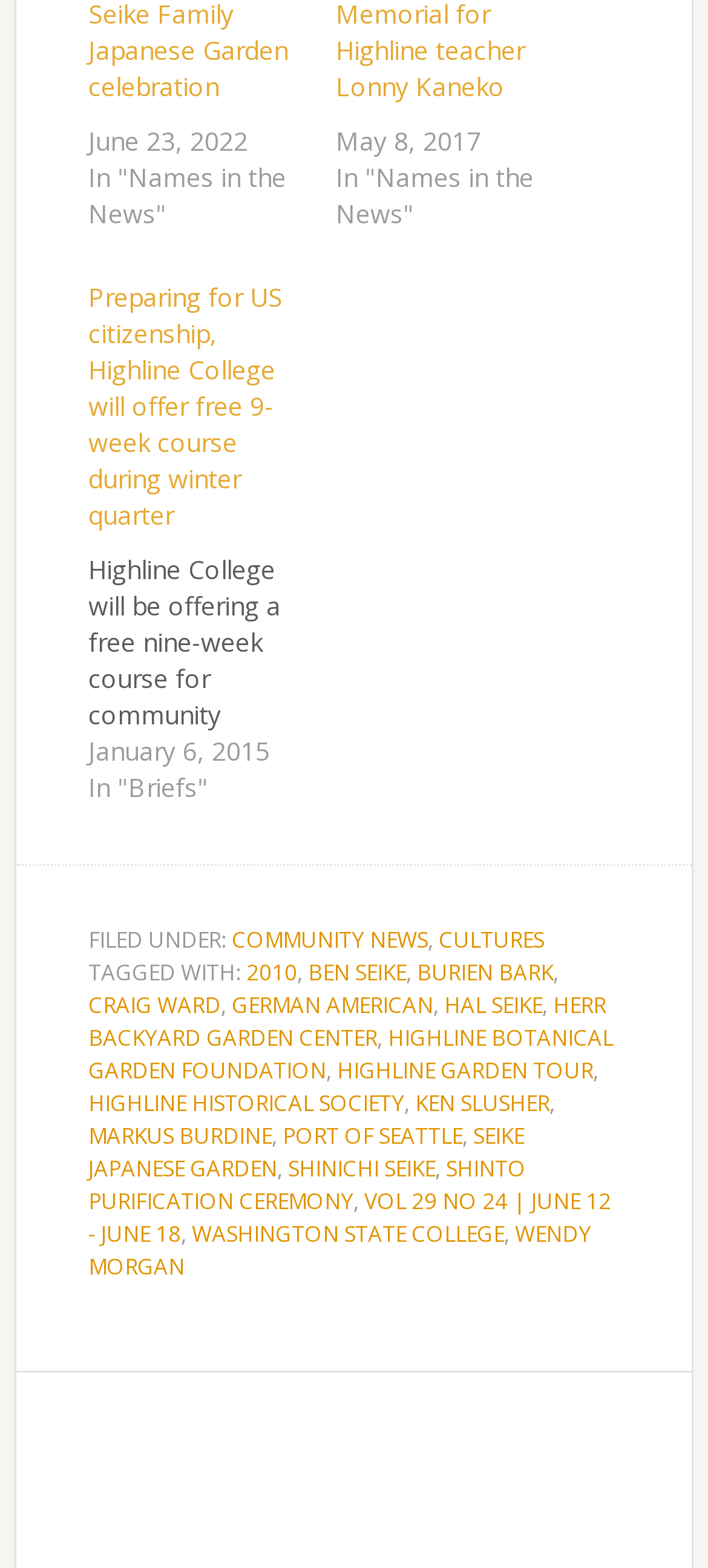What is the topic of the article with the heading 'Preparing for US citizenship, Highline College will offer free 9-week course during winter quarter'?
Answer the question with a single word or phrase derived from the image.

US citizenship